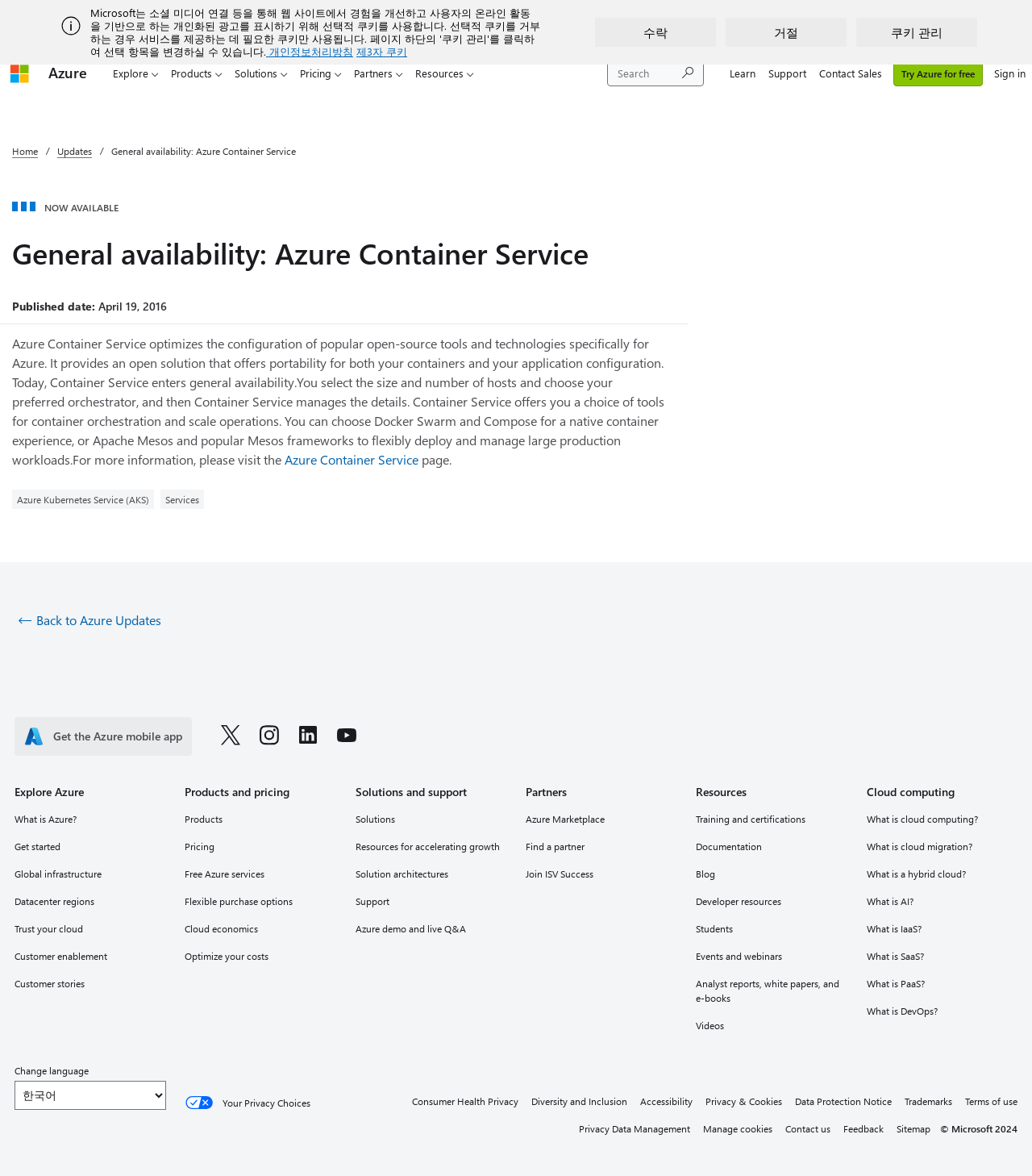Can you provide the bounding box coordinates for the element that should be clicked to implement the instruction: "Learn more about Azure updates"?

[0.701, 0.044, 0.738, 0.08]